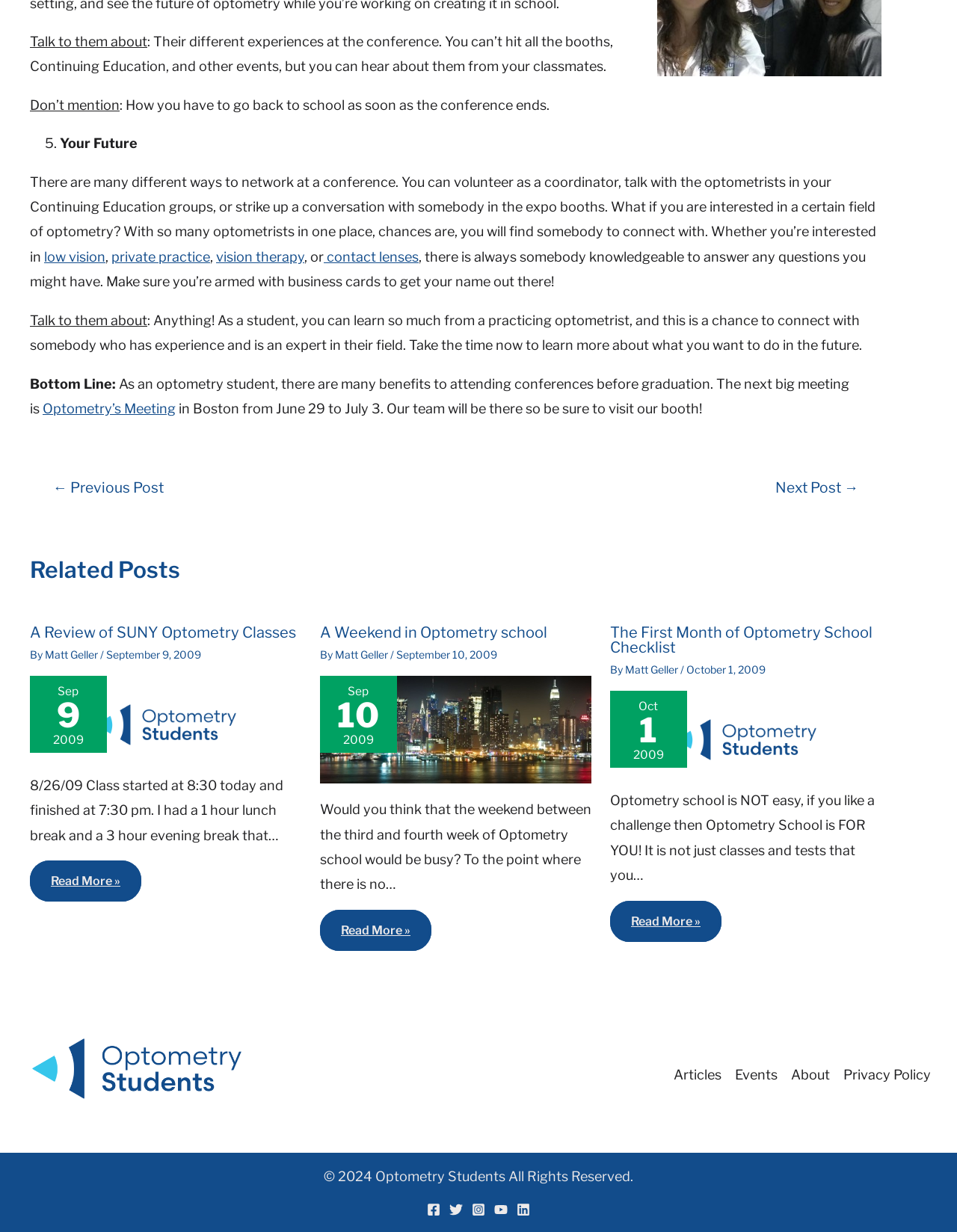Locate the bounding box of the UI element defined by this description: "A Weekend in Optometry school". The coordinates should be given as four float numbers between 0 and 1, formatted as [left, top, right, bottom].

[0.334, 0.506, 0.572, 0.52]